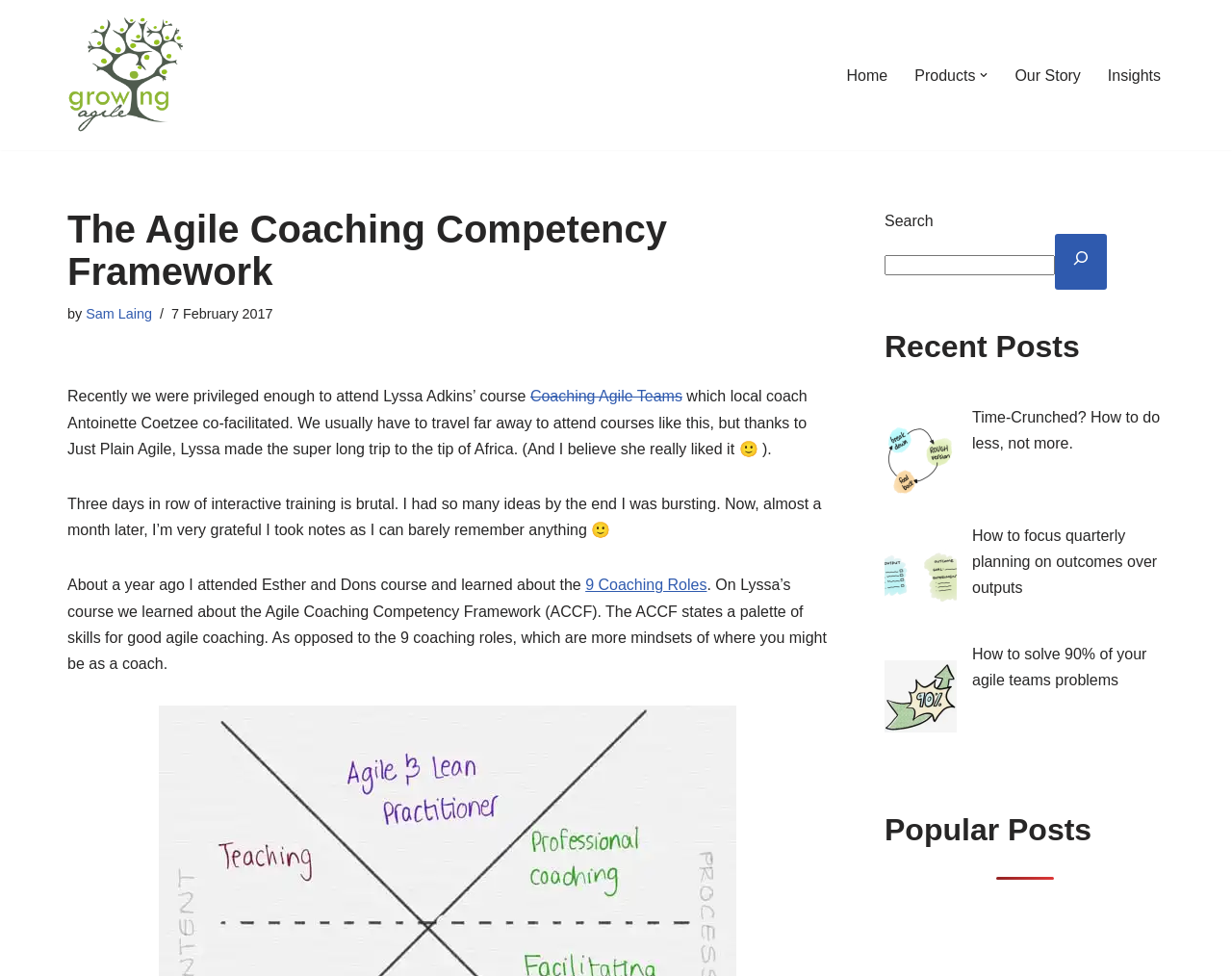Locate the bounding box coordinates of the region to be clicked to comply with the following instruction: "Click on 'Home'". The coordinates must be four float numbers between 0 and 1, in the form [left, top, right, bottom].

[0.687, 0.064, 0.721, 0.09]